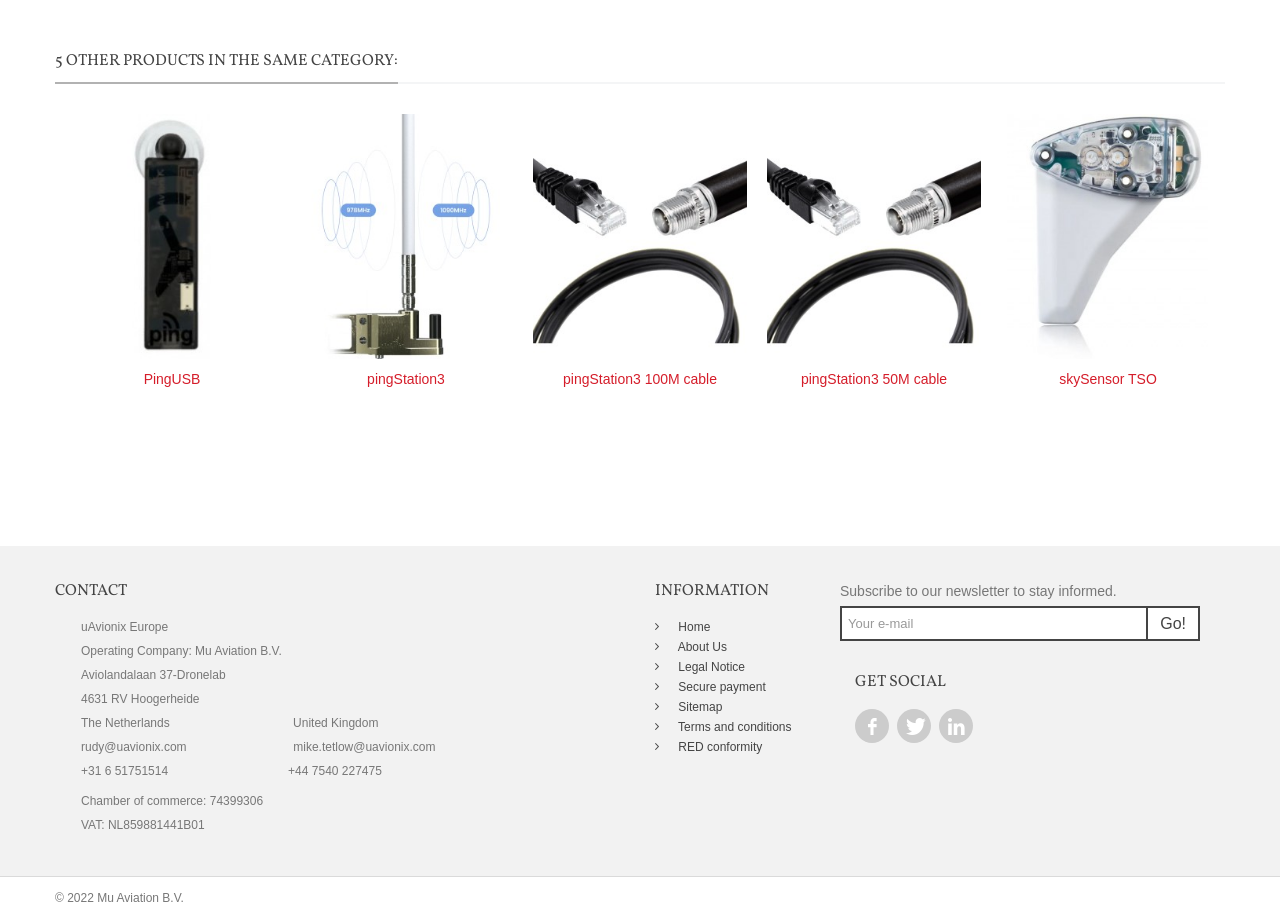Kindly determine the bounding box coordinates of the area that needs to be clicked to fulfill this instruction: "Click on the Go! button".

[0.895, 0.659, 0.938, 0.697]